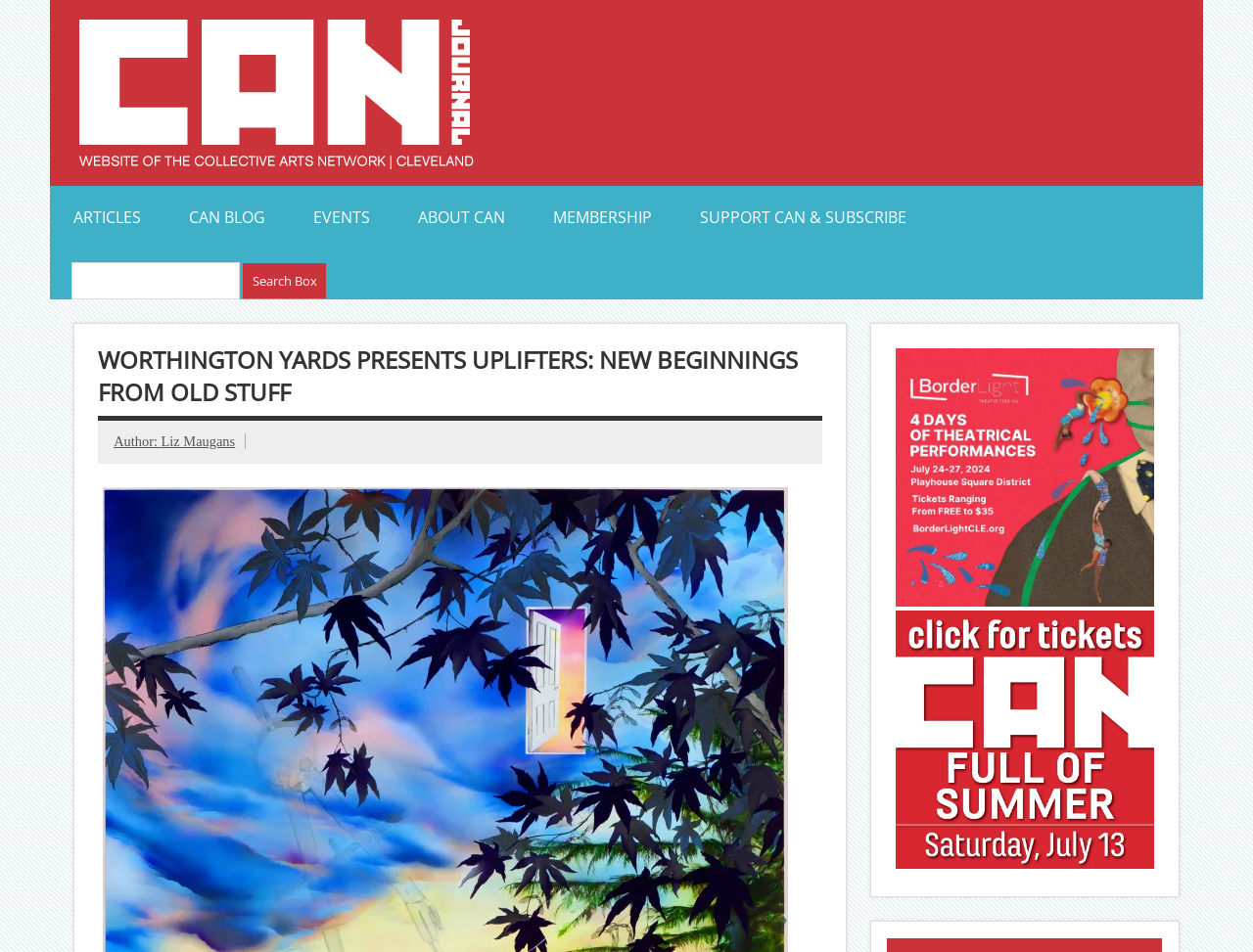Please determine the bounding box coordinates for the element that should be clicked to follow these instructions: "Search for articles".

[0.049, 0.268, 0.26, 0.314]